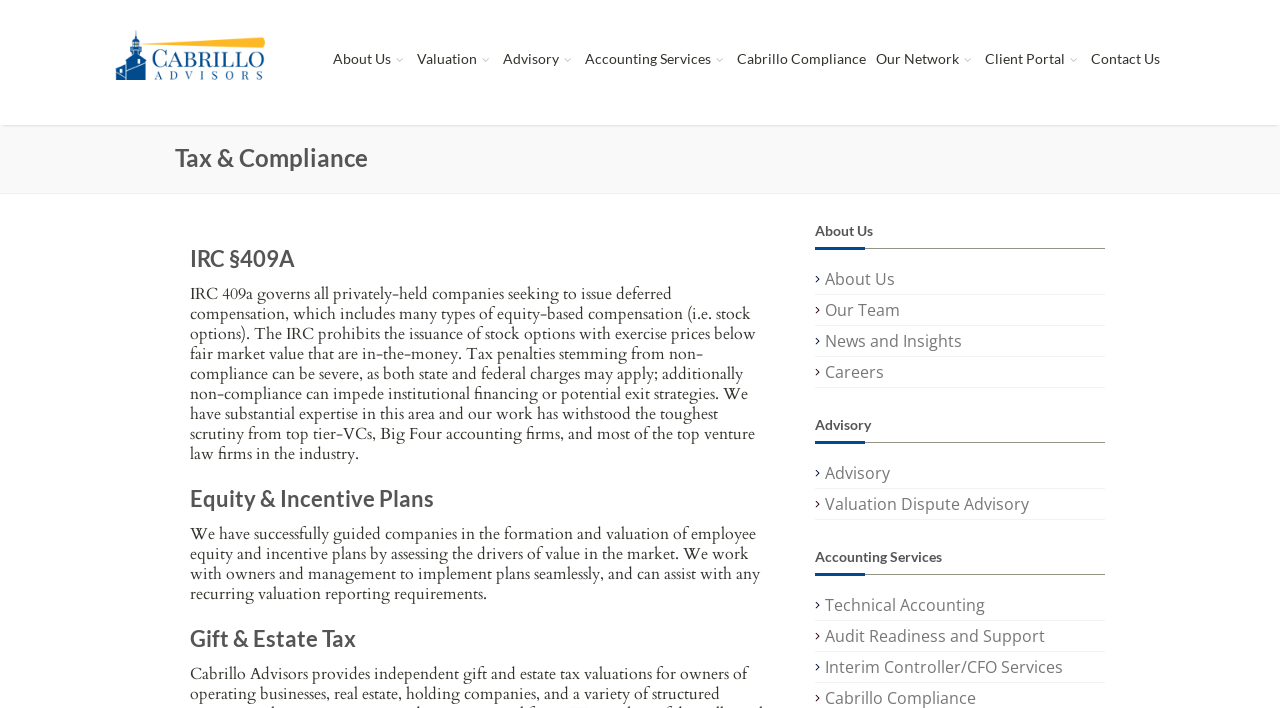Provide the bounding box coordinates for the specified HTML element described in this description: "Advisory". The coordinates should be four float numbers ranging from 0 to 1, in the format [left, top, right, bottom].

[0.645, 0.653, 0.695, 0.684]